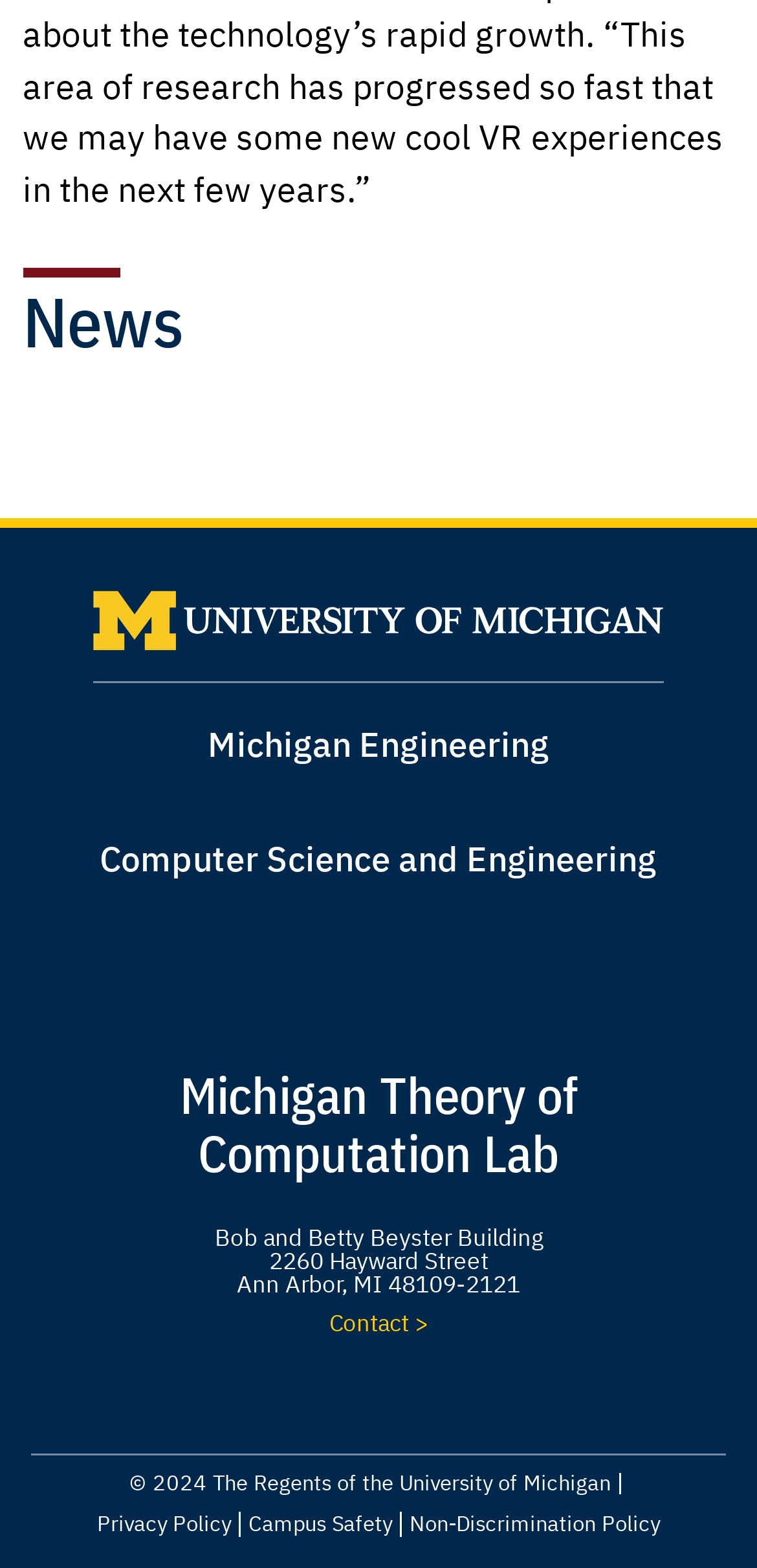What is the copyright year of the webpage?
Refer to the screenshot and answer in one word or phrase.

2024